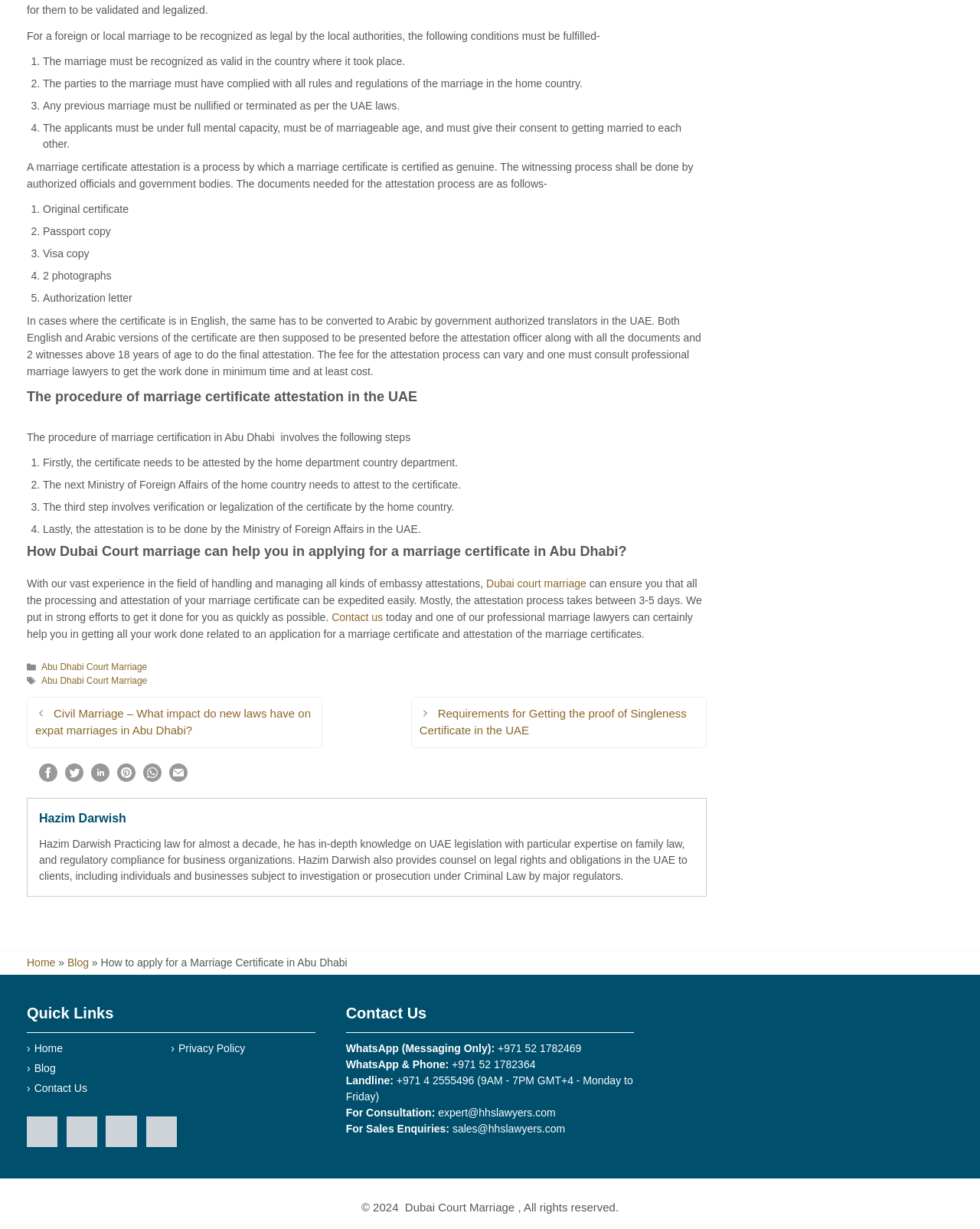How many days does the attestation process typically take?
Based on the visual, give a brief answer using one word or a short phrase.

3-5 days